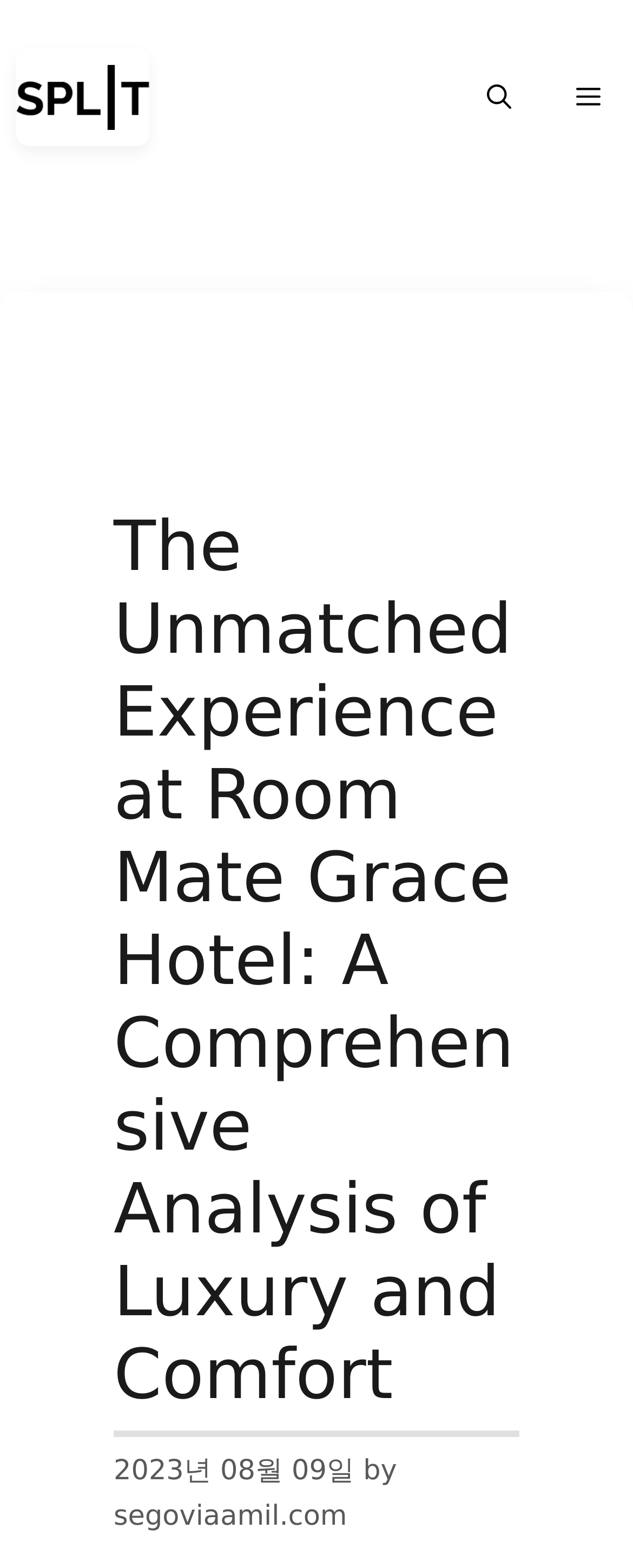Detail the webpage's structure and highlights in your description.

The webpage is about a comprehensive analysis of luxury and comfort at Room Mate Grace Hotel, as indicated by the title "The Unmatched Experience at Room Mate Grace Hotel: A Comprehensive Analysis of Luxury and Comfort". 

At the top left corner, there is a link to "Wanderlust Escapes" accompanied by an image with the same name. On the opposite side, at the top right corner, there is a button labeled "Menu" and a link to "Open Search Bar" next to it. 

Below these top elements, the main content area is divided into a header section and a body section. The header section contains the title of the article, which is the same as the webpage title, and a time stamp indicating the publication date, "2023년 08월 09일". 

Under the header section, there is a byline with the text "by" followed by a link to "segoviaamil.com".